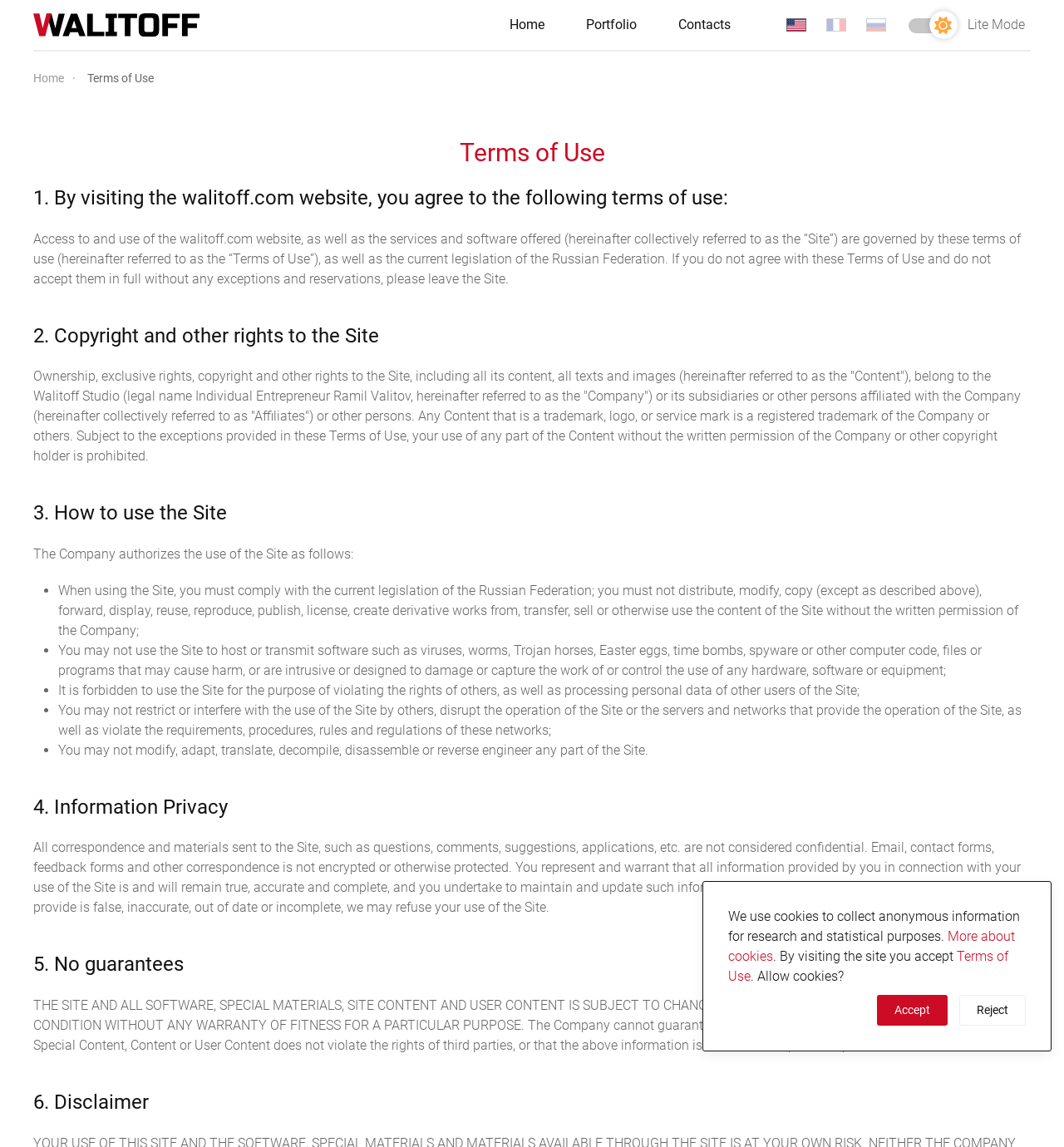Find the bounding box coordinates of the clickable area required to complete the following action: "Switch to Dark Mode".

[0.842, 0.01, 0.898, 0.034]